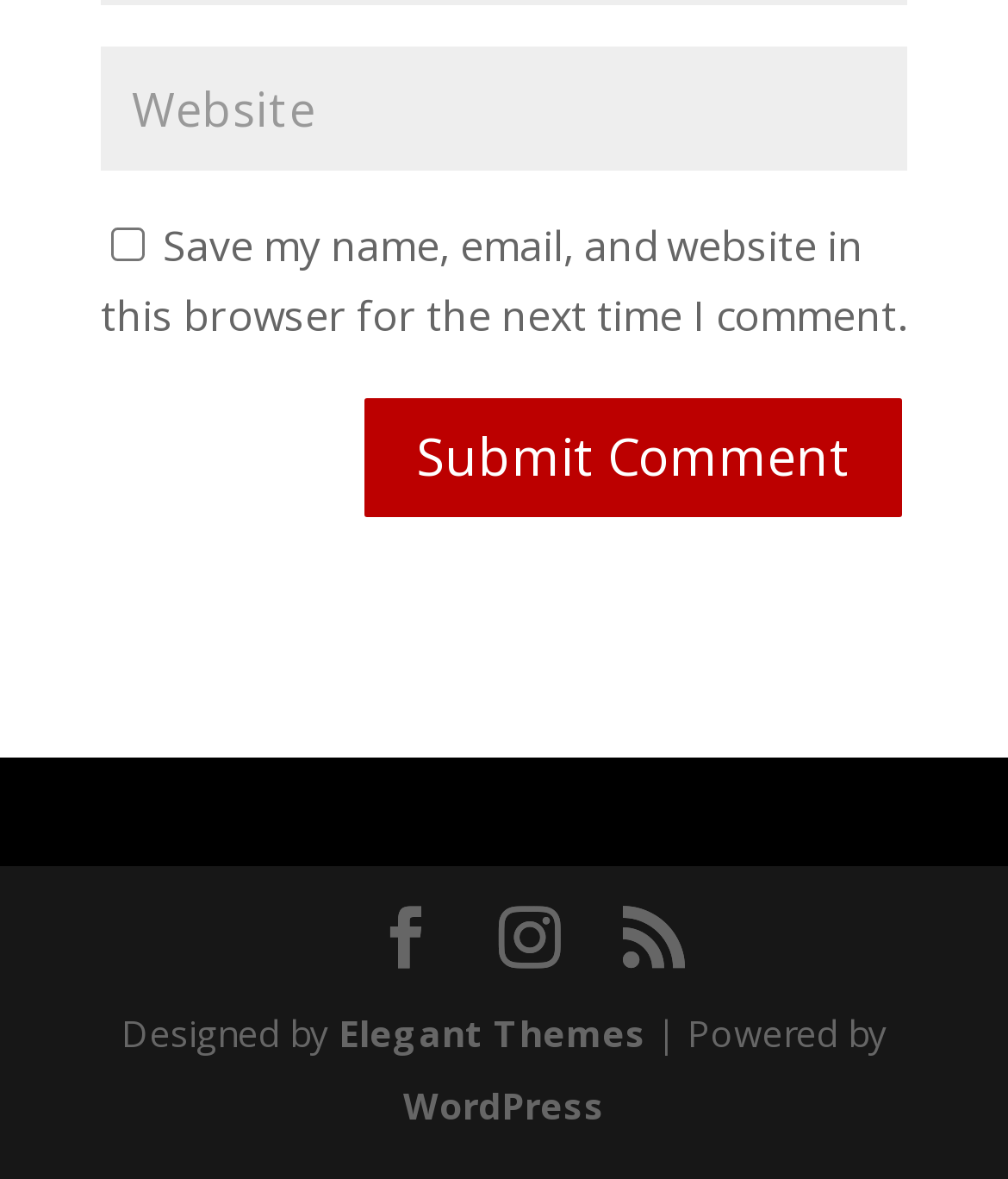Please find the bounding box for the UI component described as follows: "RSS".

[0.618, 0.768, 0.679, 0.828]